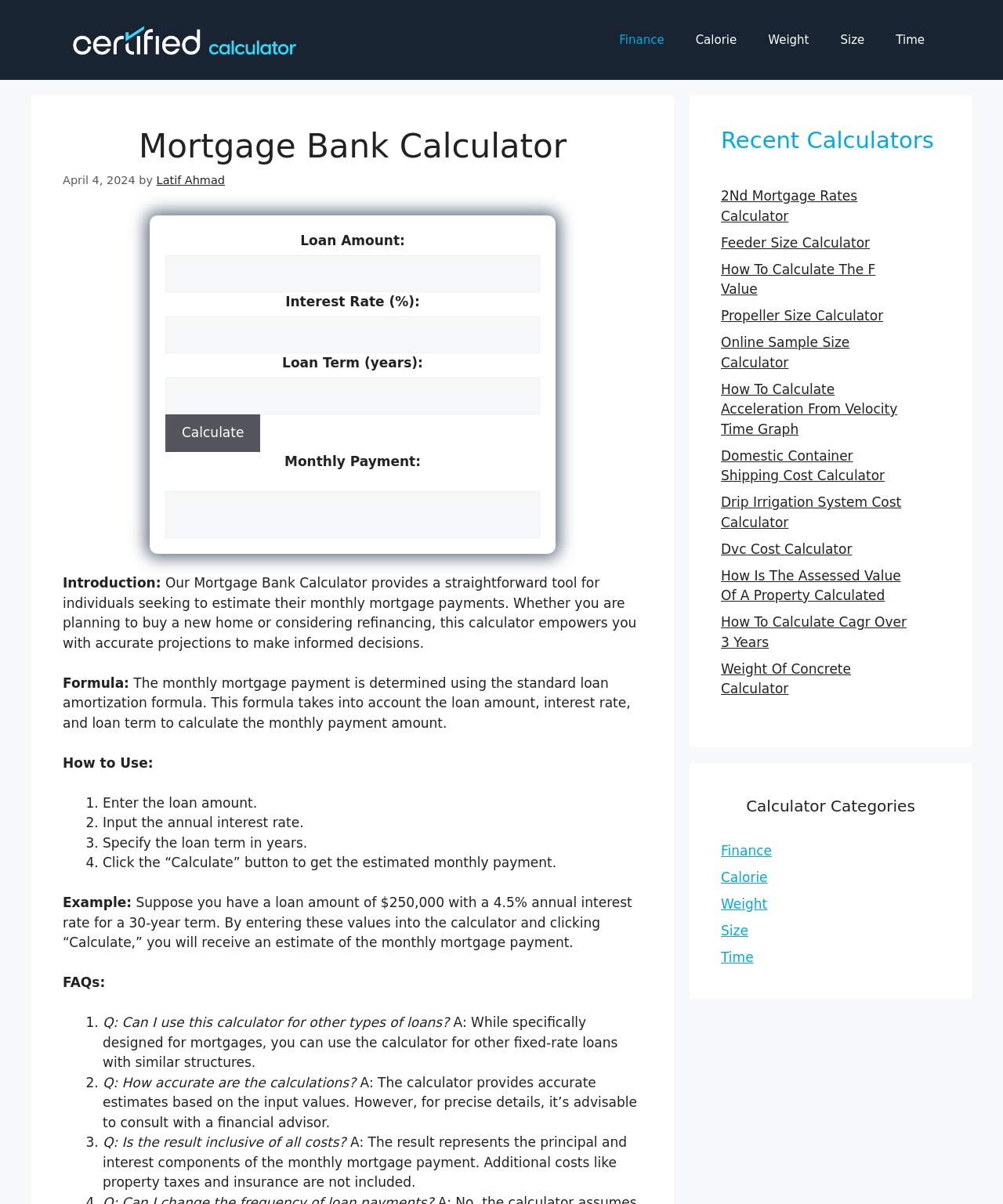Determine the bounding box coordinates of the area to click in order to meet this instruction: "Input interest rate".

[0.165, 0.263, 0.538, 0.294]